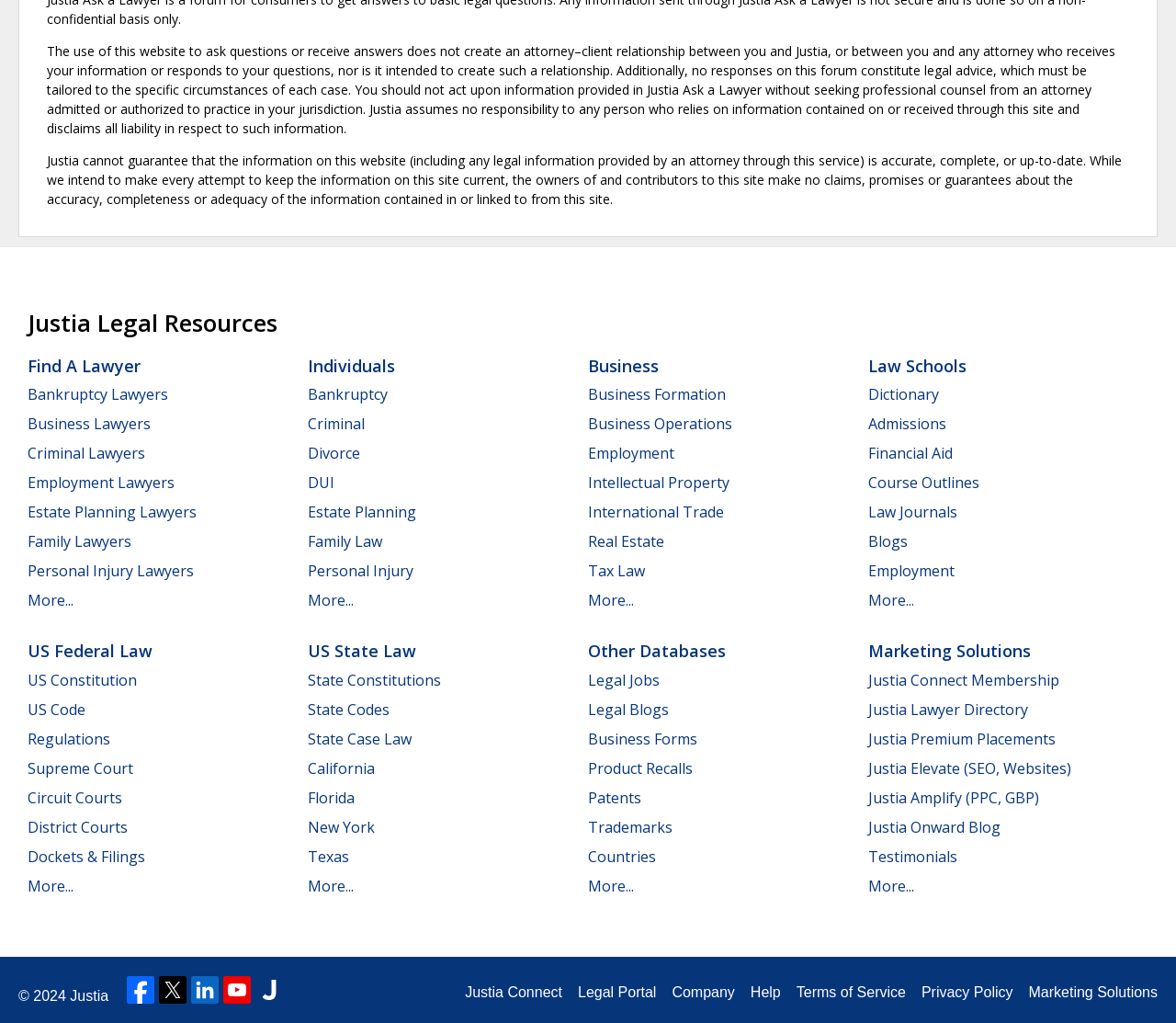Locate the bounding box coordinates of the area to click to fulfill this instruction: "Click on Facebook". The bounding box should be presented as four float numbers between 0 and 1, in the order [left, top, right, bottom].

[0.108, 0.954, 0.131, 0.981]